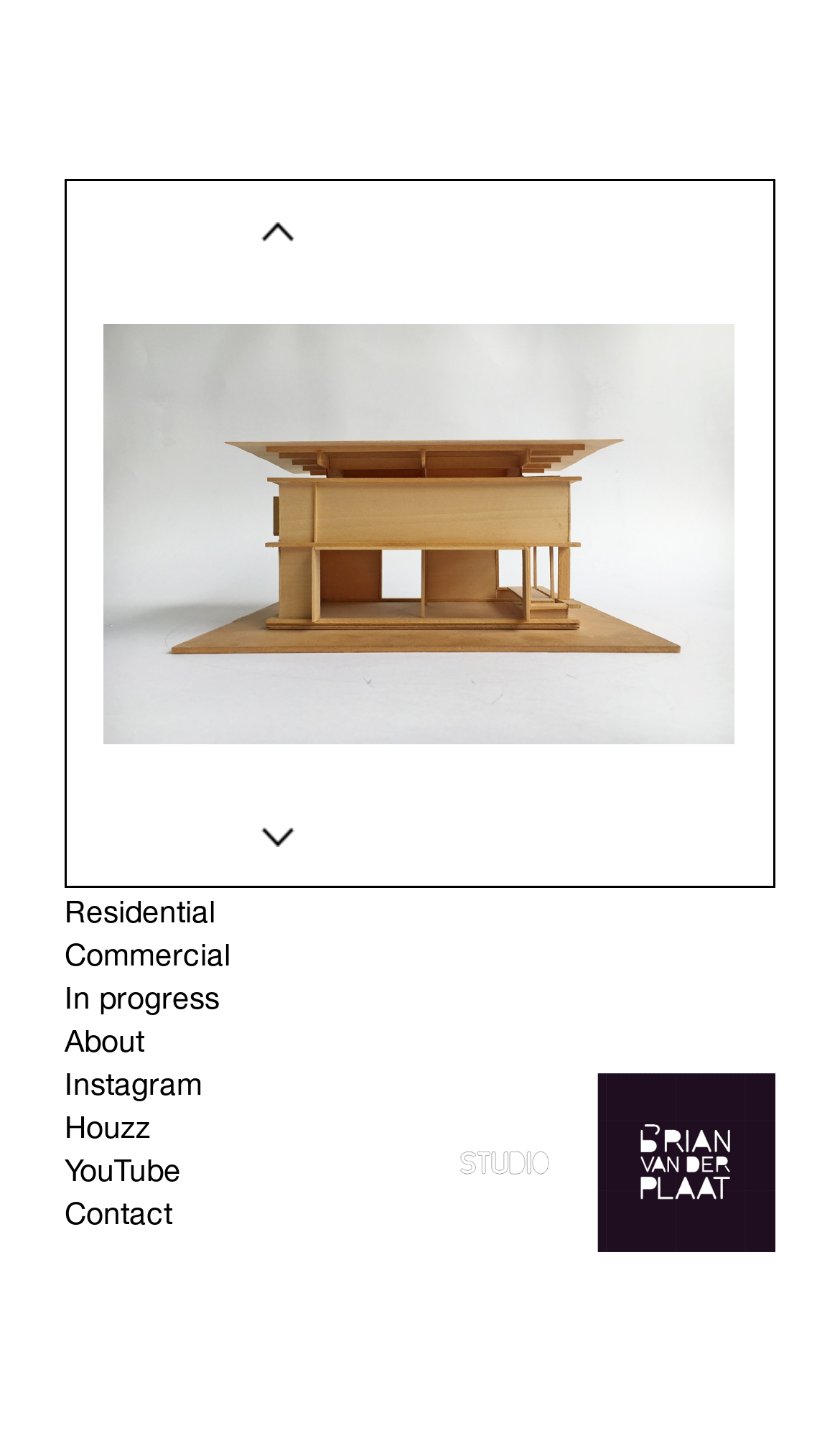Please study the image and answer the question comprehensively:
Is the image on the top-left corner a logo?

The image on the top-left corner is likely a logo, as it is a small image with a link, which is a common pattern for logos on websites.